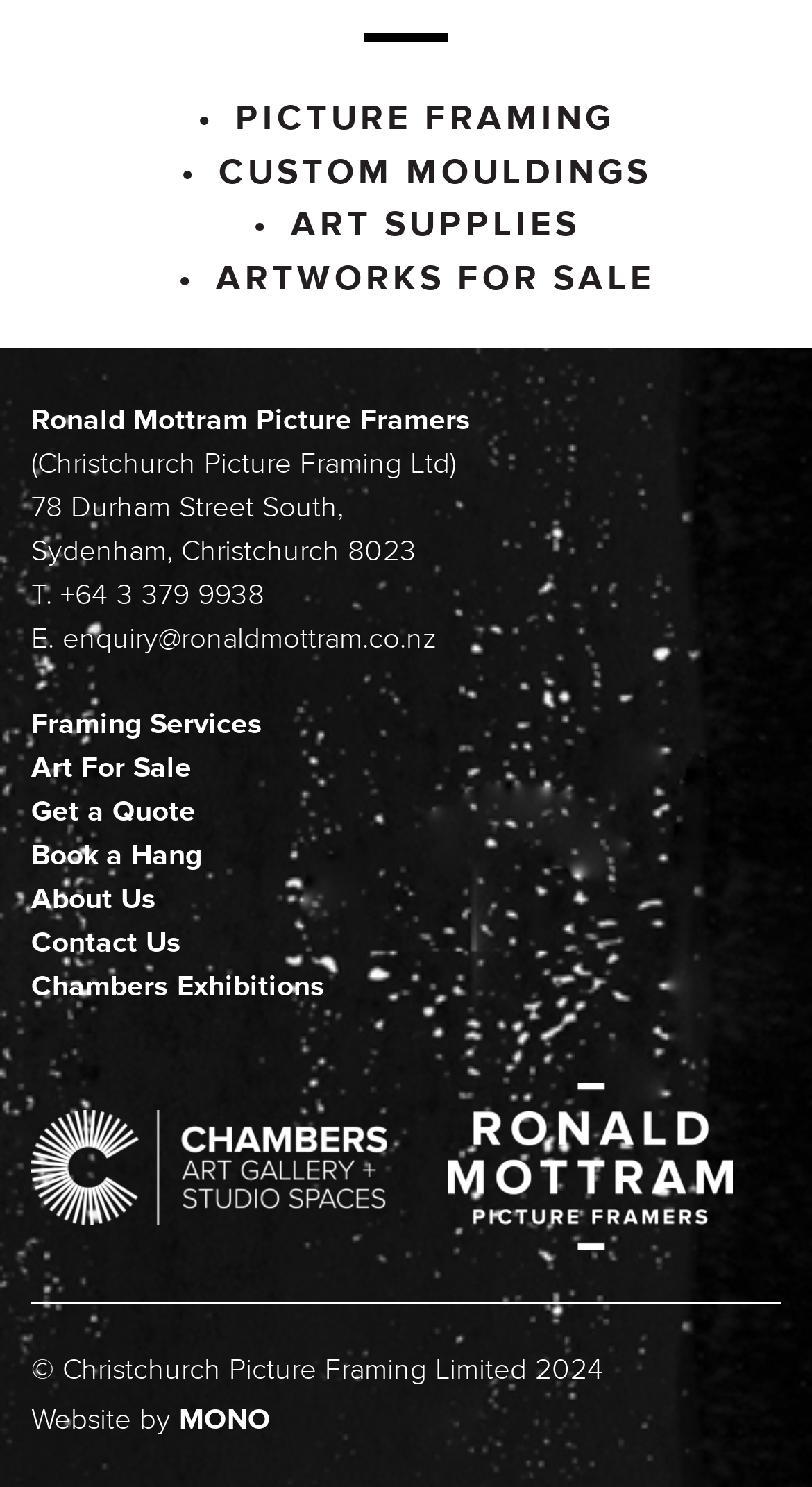Determine the bounding box coordinates for the area that should be clicked to carry out the following instruction: "View the 'Chambers Exhibitions'".

[0.038, 0.652, 0.4, 0.677]